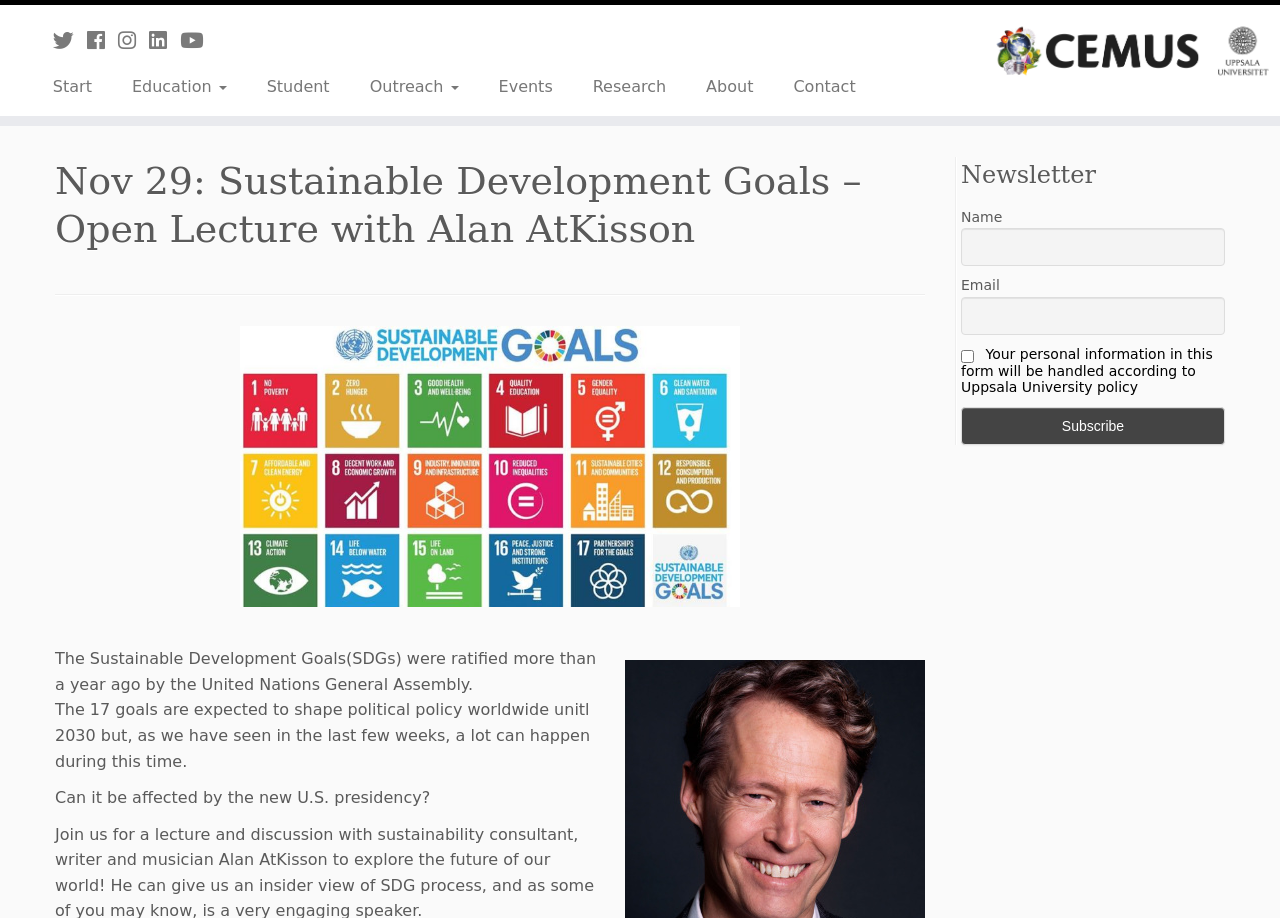Extract the bounding box coordinates for the described element: "parent_node: Email name="ne"". The coordinates should be represented as four float numbers between 0 and 1: [left, top, right, bottom].

[0.751, 0.323, 0.957, 0.365]